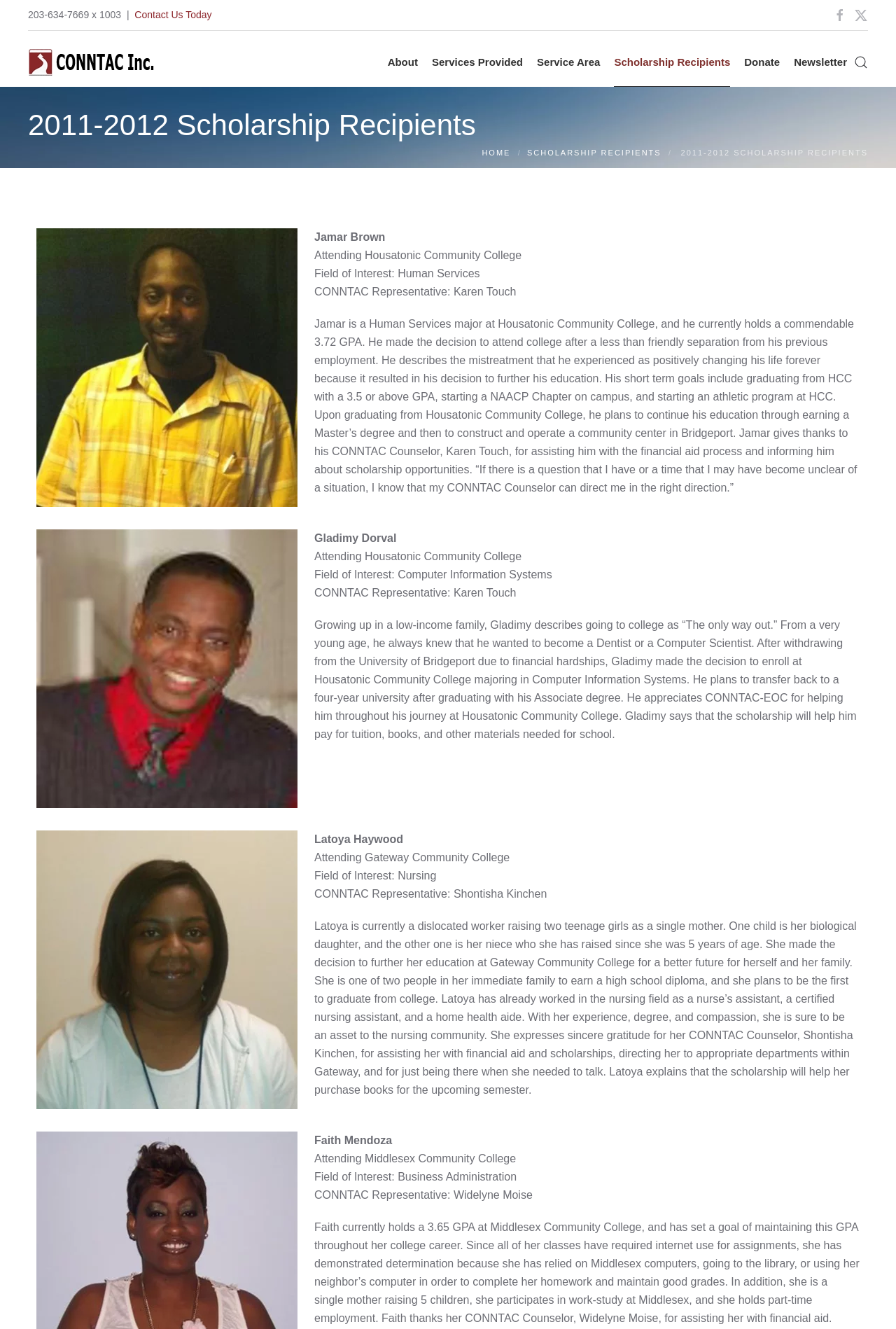What is the field of interest of the second scholarship recipient?
Provide a detailed answer to the question, using the image to inform your response.

I looked at the second LayoutTableCell element and found the field of interest mentioned as 'Computer Information Systems'.